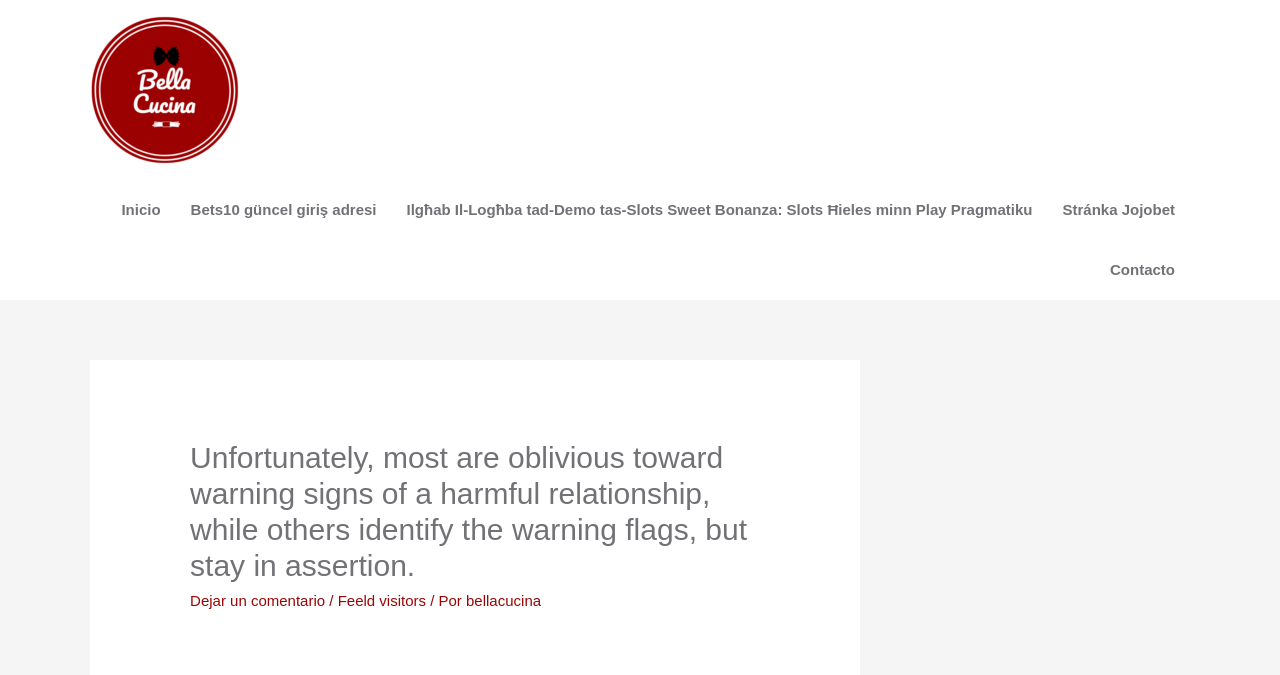What is the text of the main heading?
Based on the image, provide a one-word or brief-phrase response.

Unfortunately, most are oblivious toward warning signs of a harmful relationship, while others identify the warning flags, but stay in assertion.